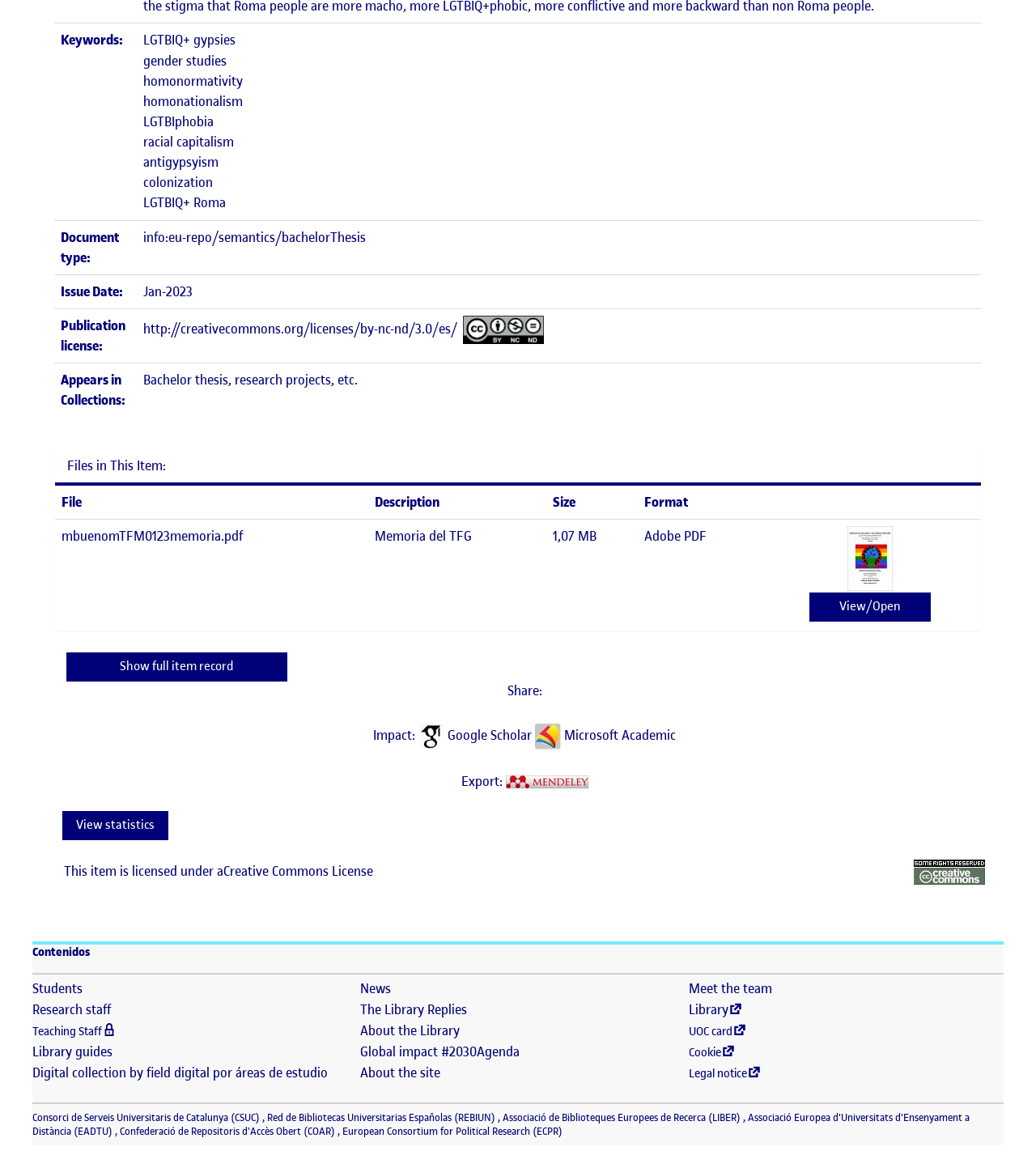Locate the bounding box of the UI element described in the following text: "Global impact #2030Agenda".

[0.348, 0.892, 0.502, 0.908]